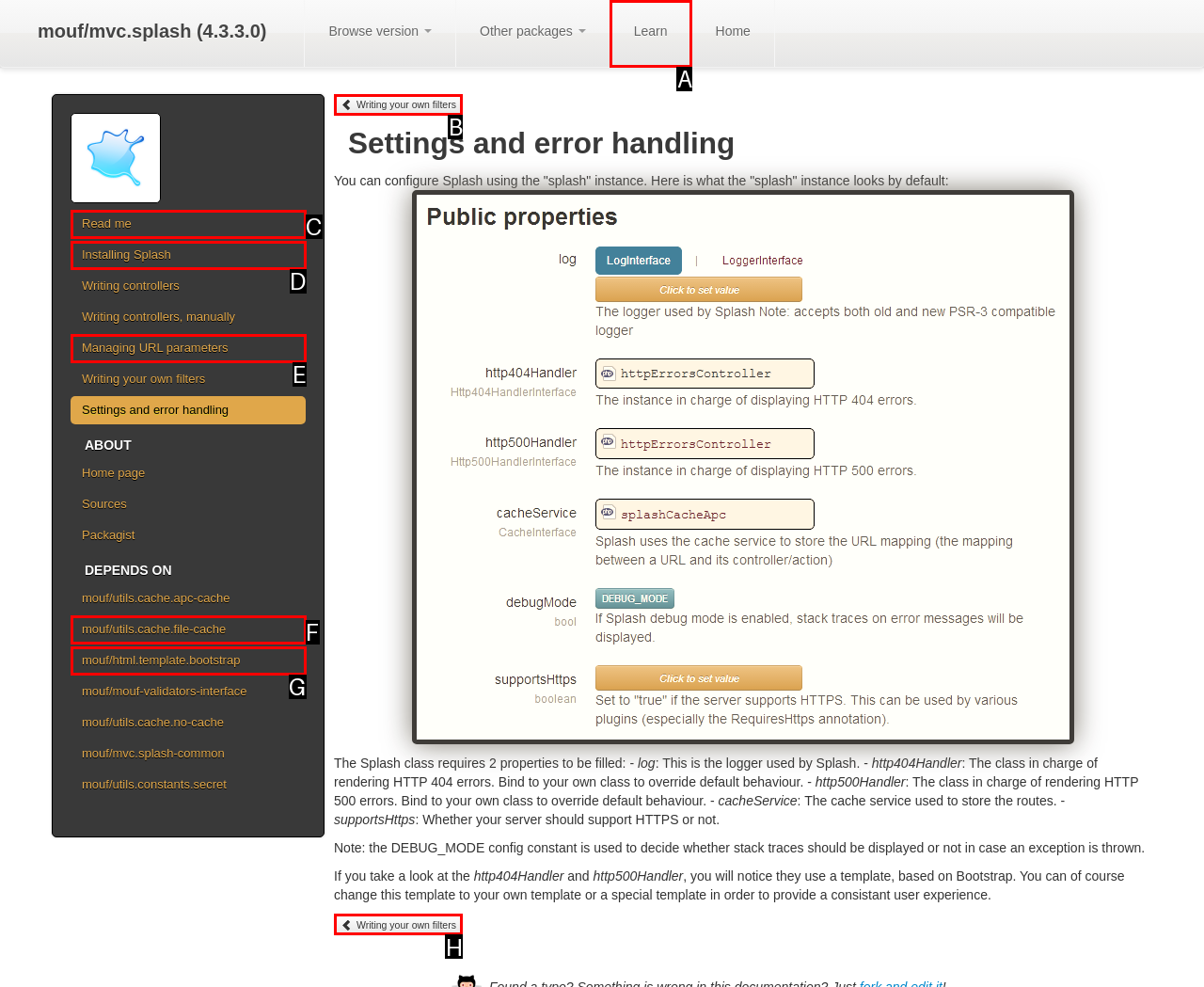Look at the description: Installing Splash
Determine the letter of the matching UI element from the given choices.

D